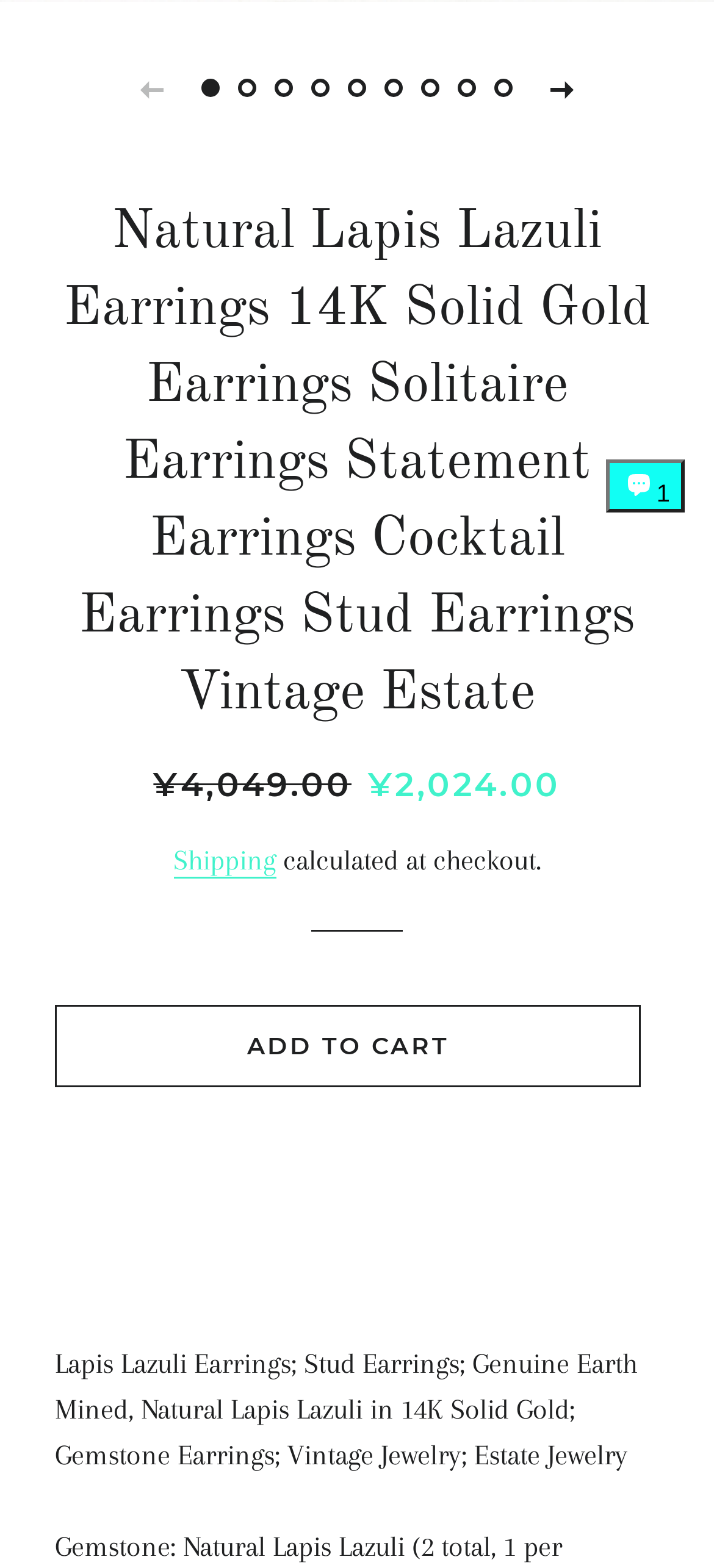Show the bounding box coordinates for the HTML element as described: "Add to Cart".

[0.077, 0.641, 0.897, 0.693]